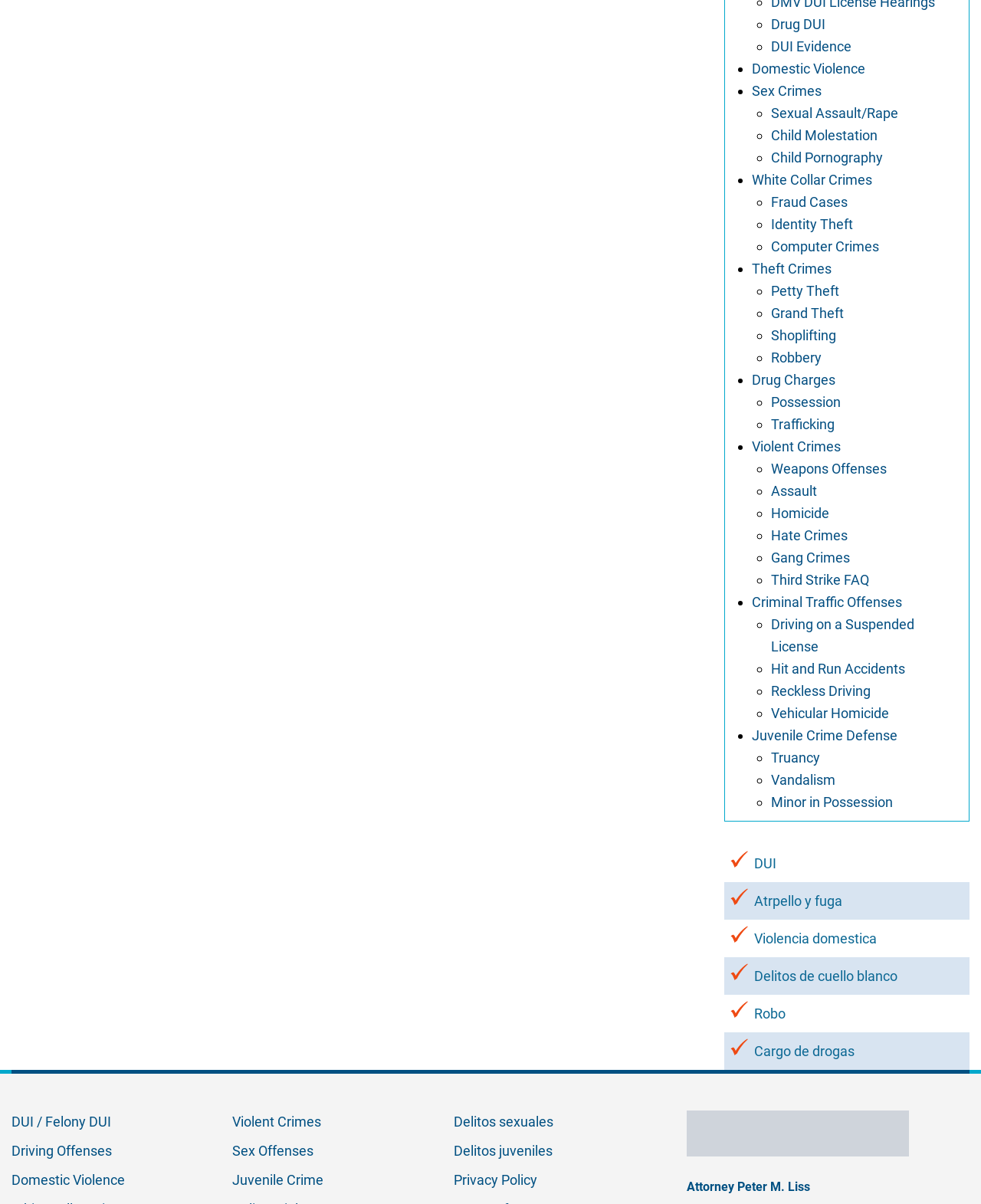Please identify the bounding box coordinates of the element I need to click to follow this instruction: "Click the phone number link".

None